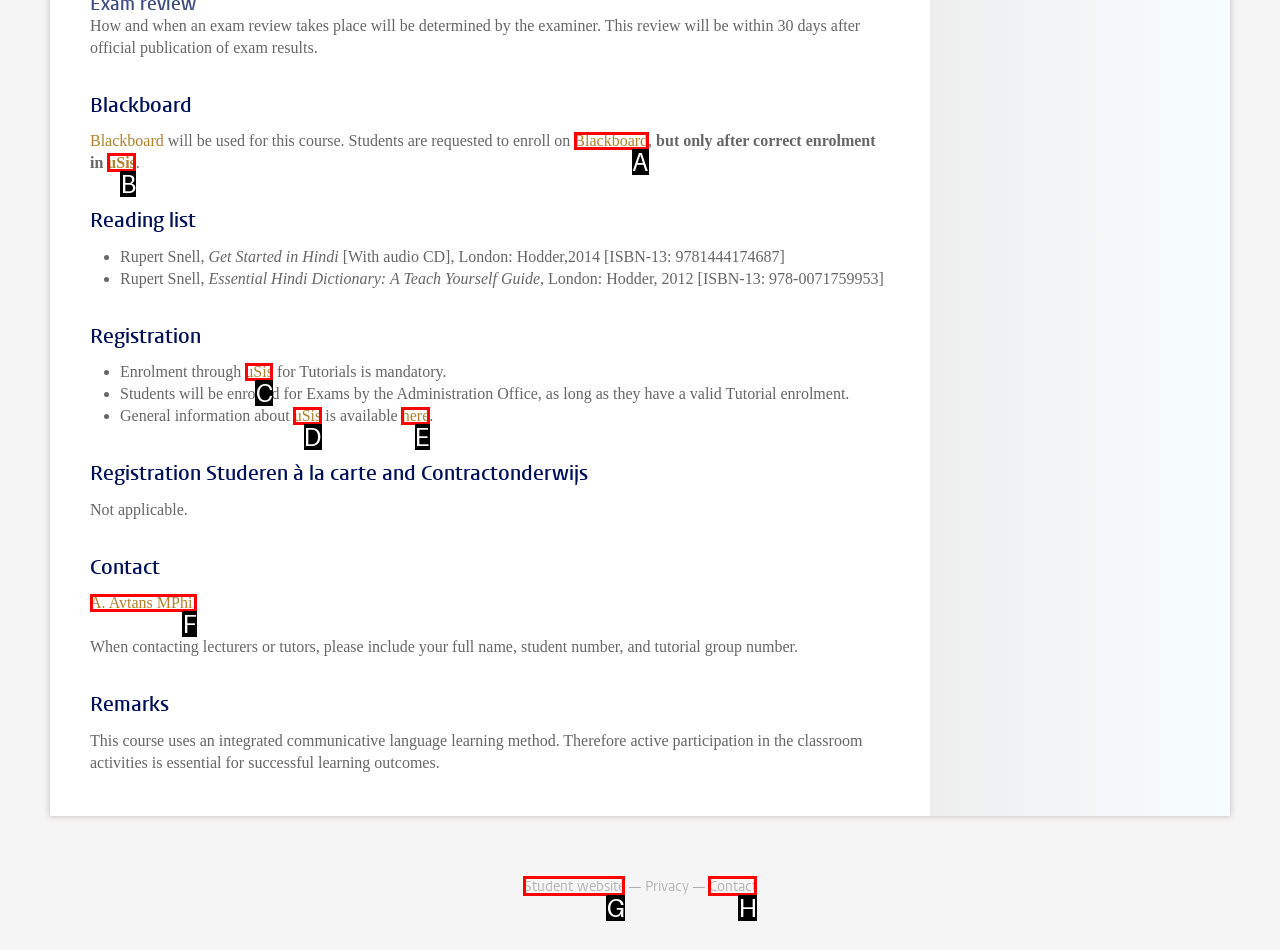Choose the HTML element that should be clicked to accomplish the task: Request a free consultation. Answer with the letter of the chosen option.

None